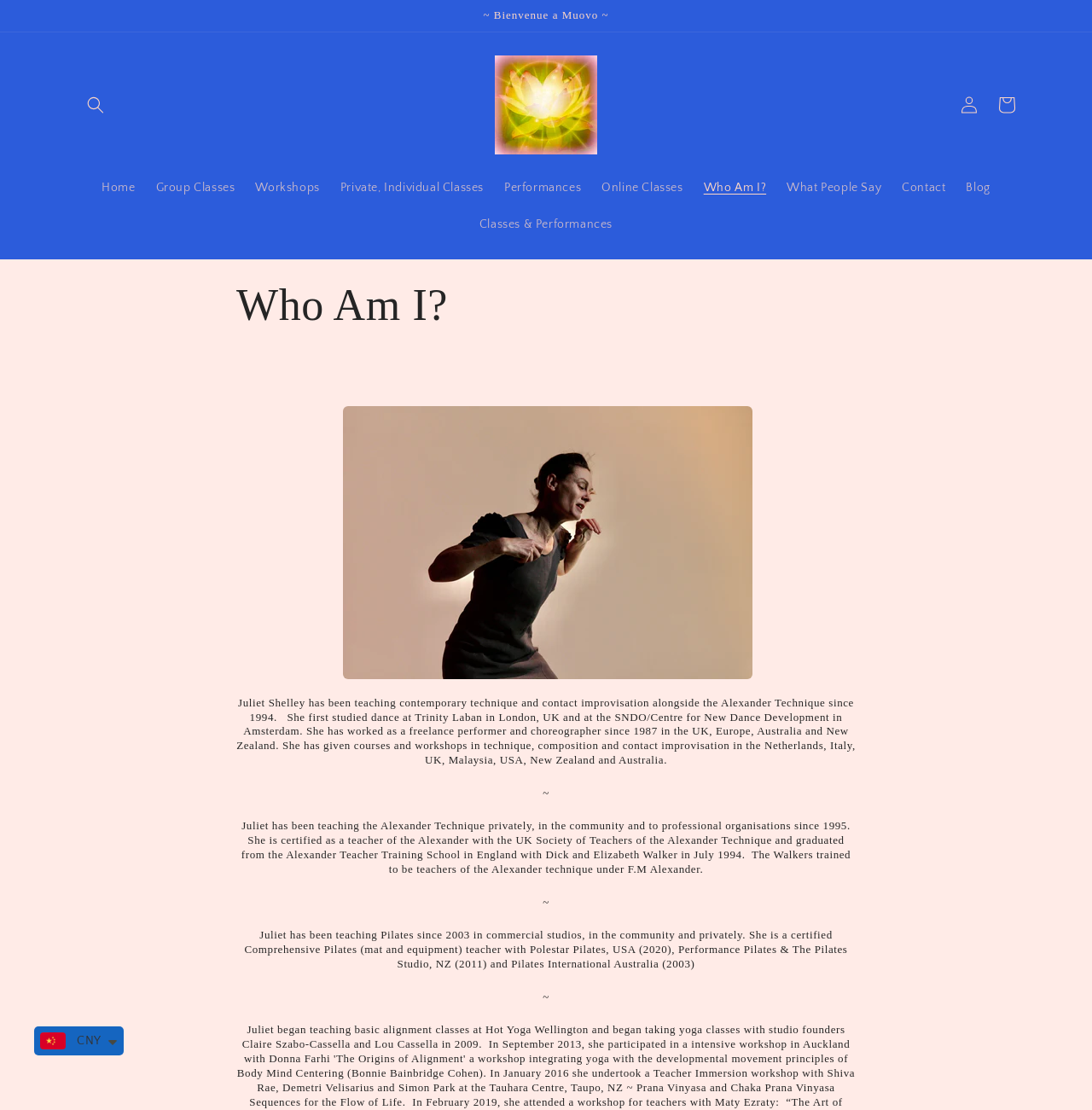Please identify the bounding box coordinates of the clickable area that will allow you to execute the instruction: "Click the 'Search' button".

[0.07, 0.078, 0.105, 0.112]